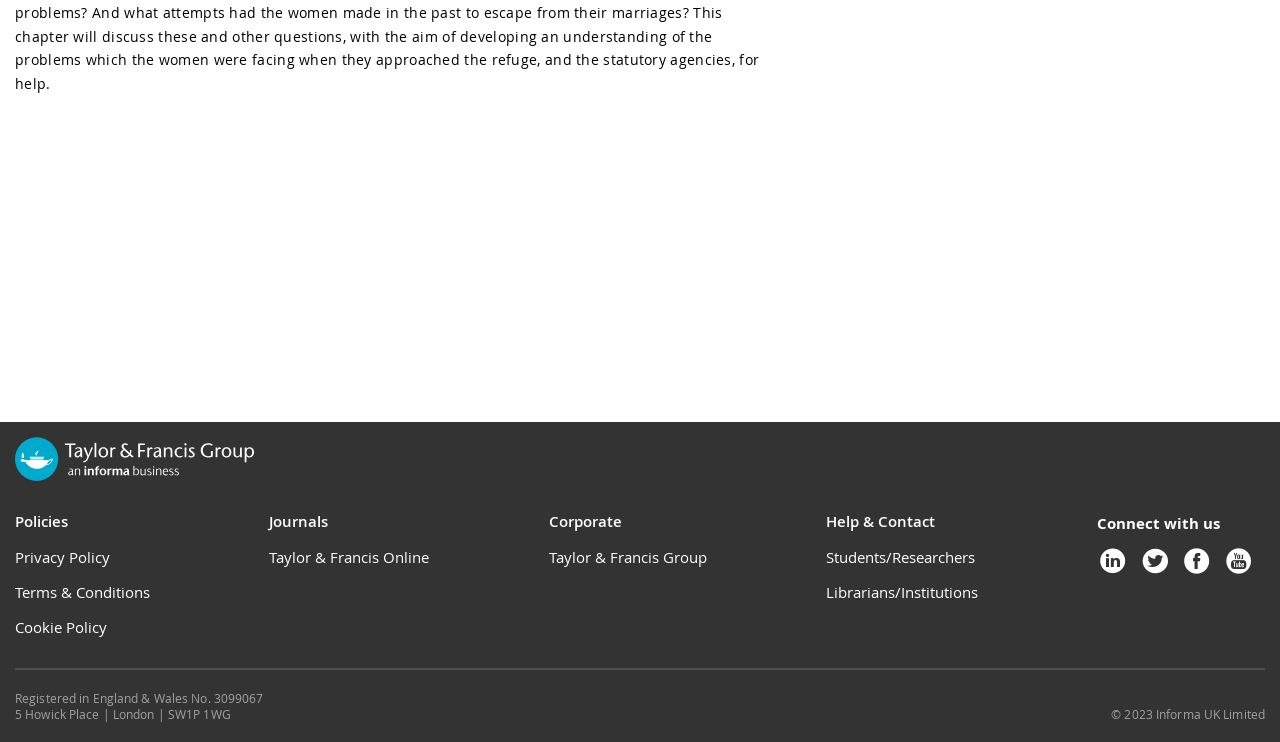From the screenshot, find the bounding box of the UI element matching this description: "Terms & Conditions". Supply the bounding box coordinates in the form [left, top, right, bottom], each a float between 0 and 1.

[0.012, 0.784, 0.117, 0.811]